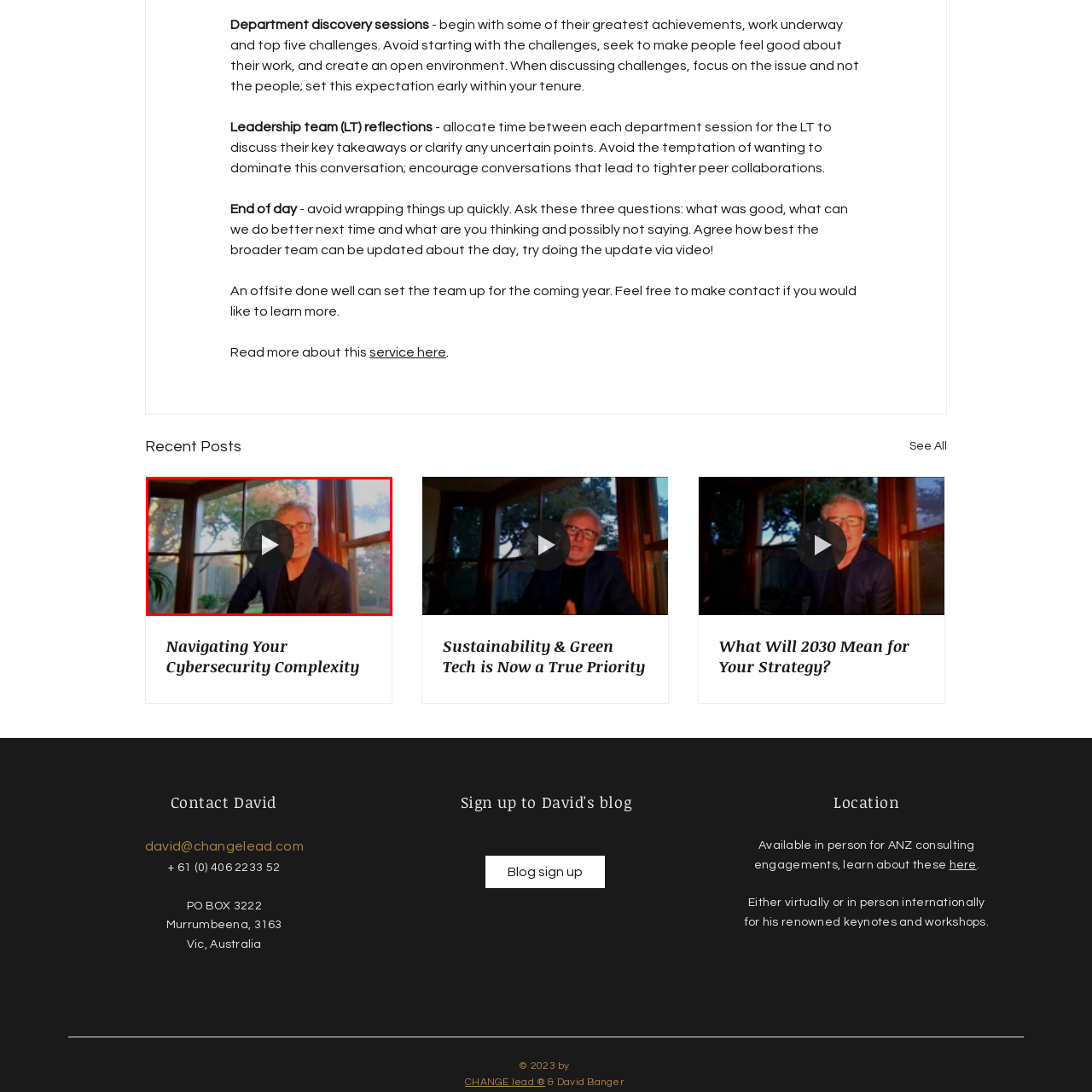What is the likely topic of the video?
Analyze the visual elements found in the red bounding box and provide a detailed answer to the question, using the information depicted in the image.

The likely topic of the video is related to leadership, personal reflections, or consulting themes, as hinted by the surrounding content. The caption suggests that the video may involve discussions or insights related to these topics, given the man's friendly and engaging demeanor.